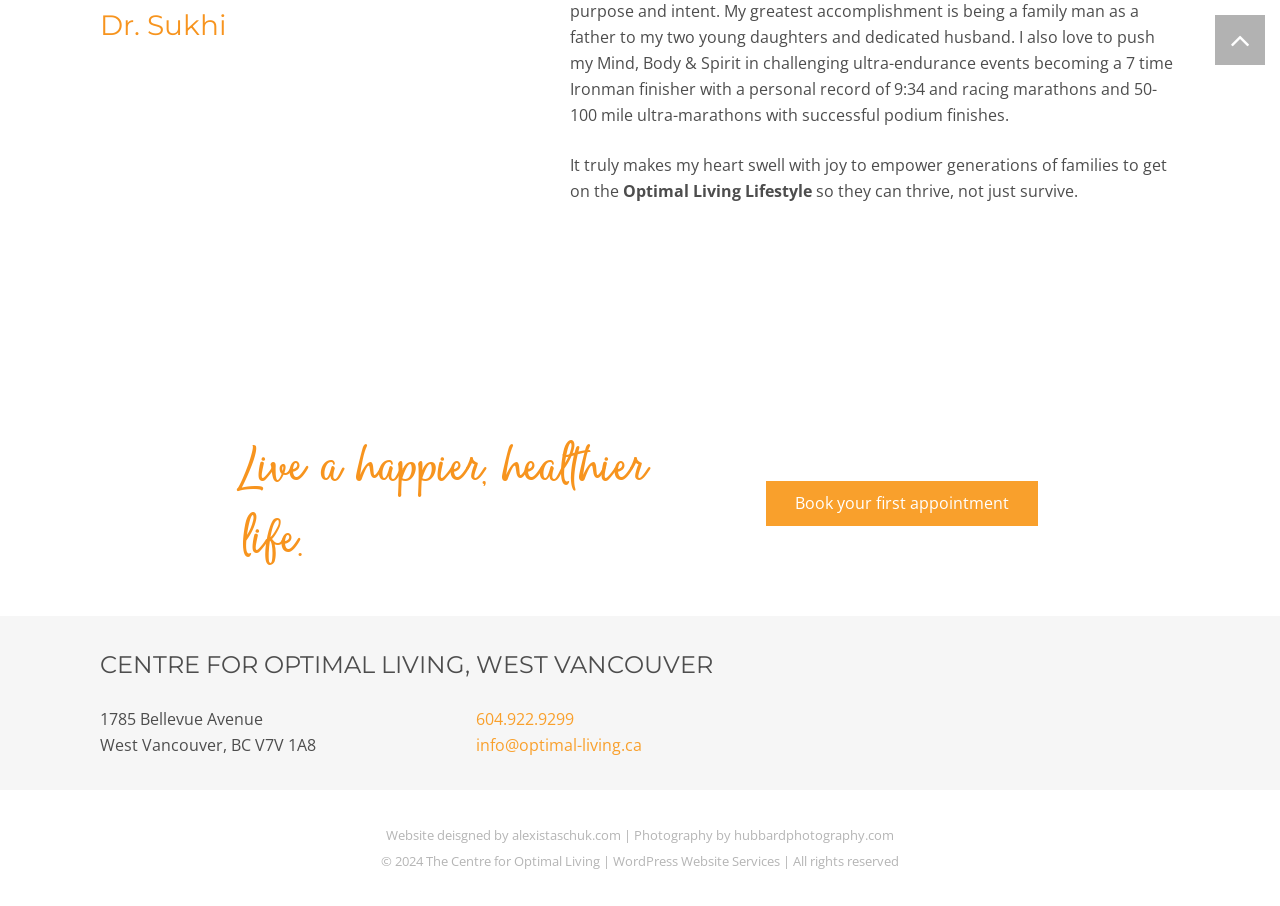What is the centre's address?
Please answer the question with as much detail and depth as you can.

The centre's address can be found in the static text element, which reads '1785 Bellevue Avenue, West Vancouver, BC V7V 1A8'.